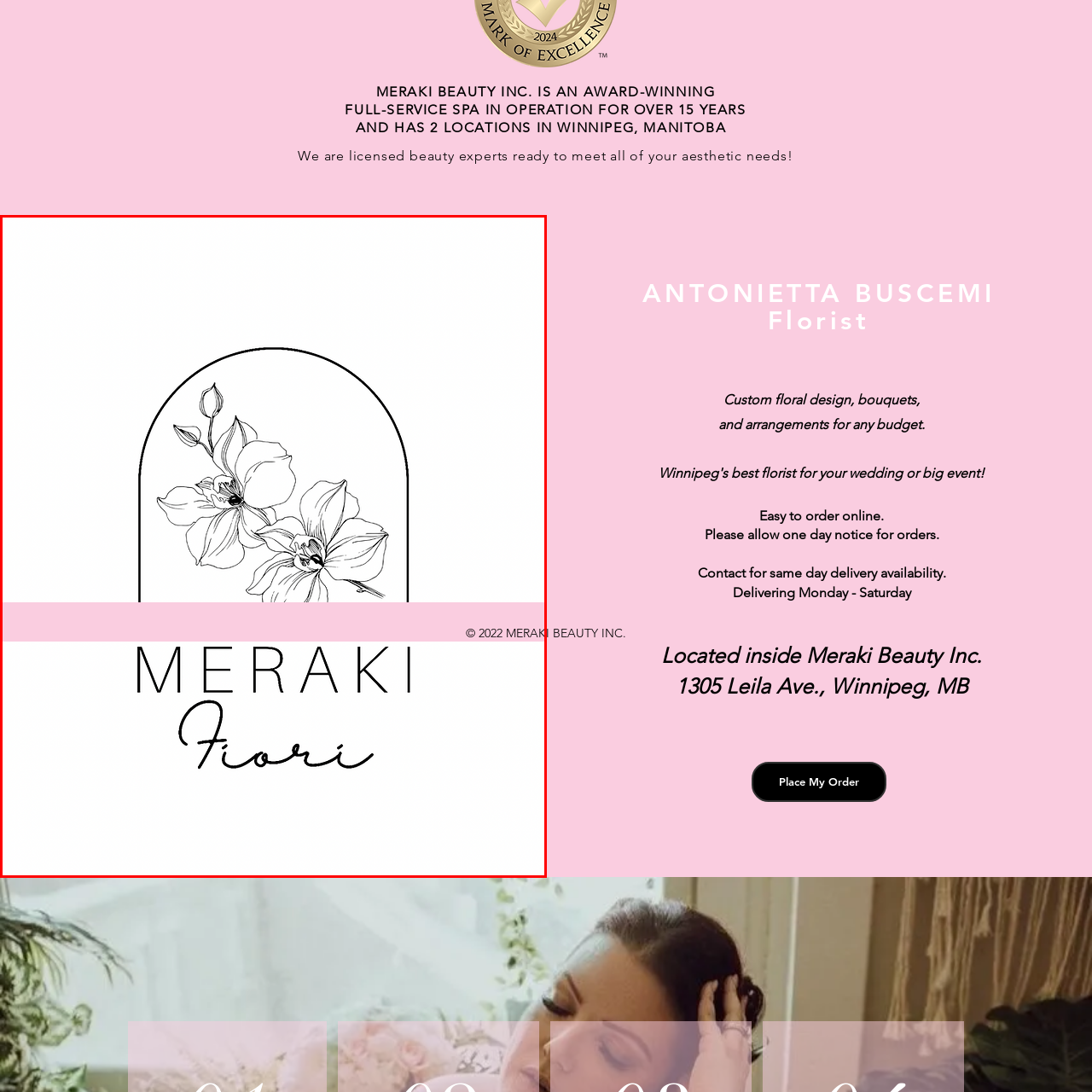What color is the subtle band in the design?
Focus on the section of the image outlined in red and give a thorough answer to the question.

The entire design is complemented by a subtle pink band, which enhances the visual appeal of the logo and adds a touch of elegance to the overall design.